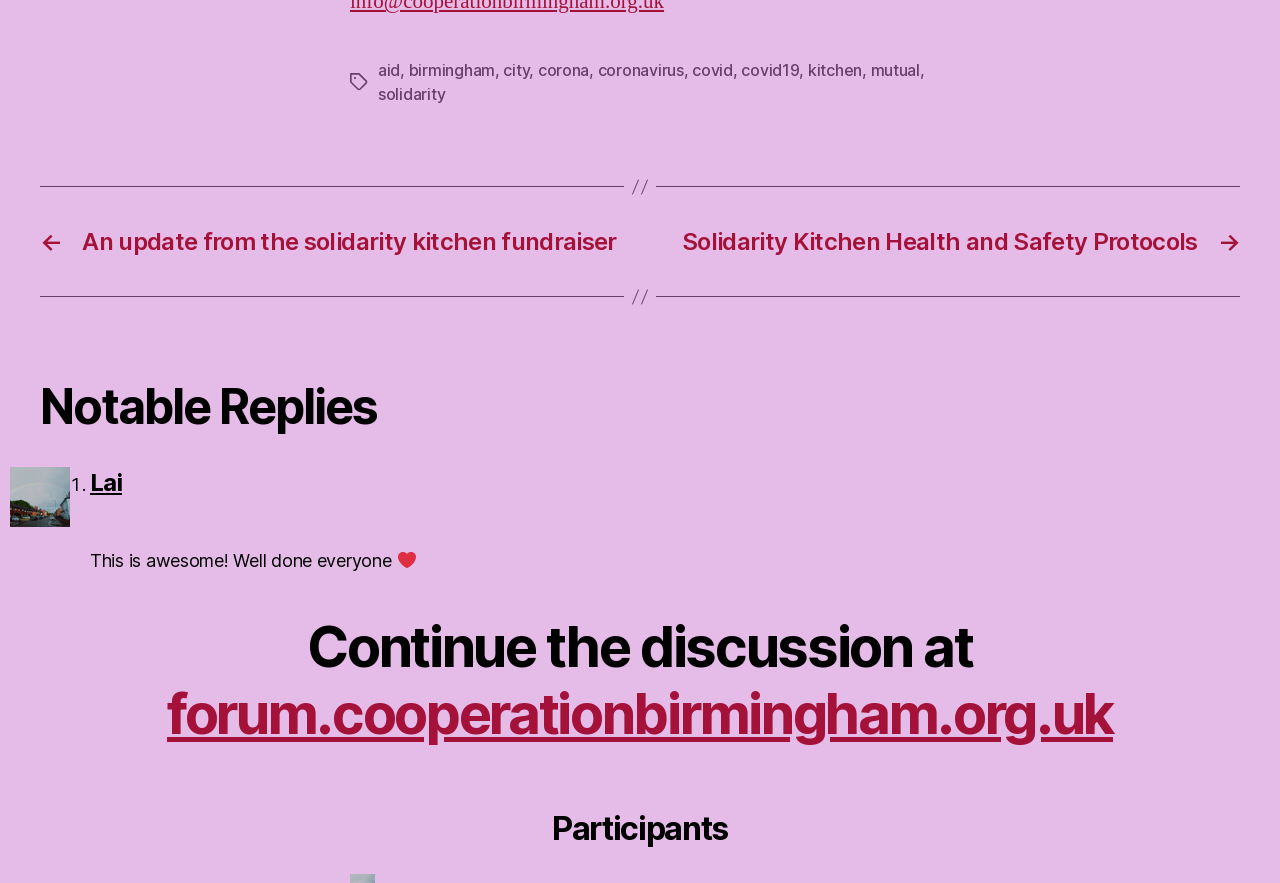How many links are in the 'Tags' section?
Give a one-word or short phrase answer based on the image.

9